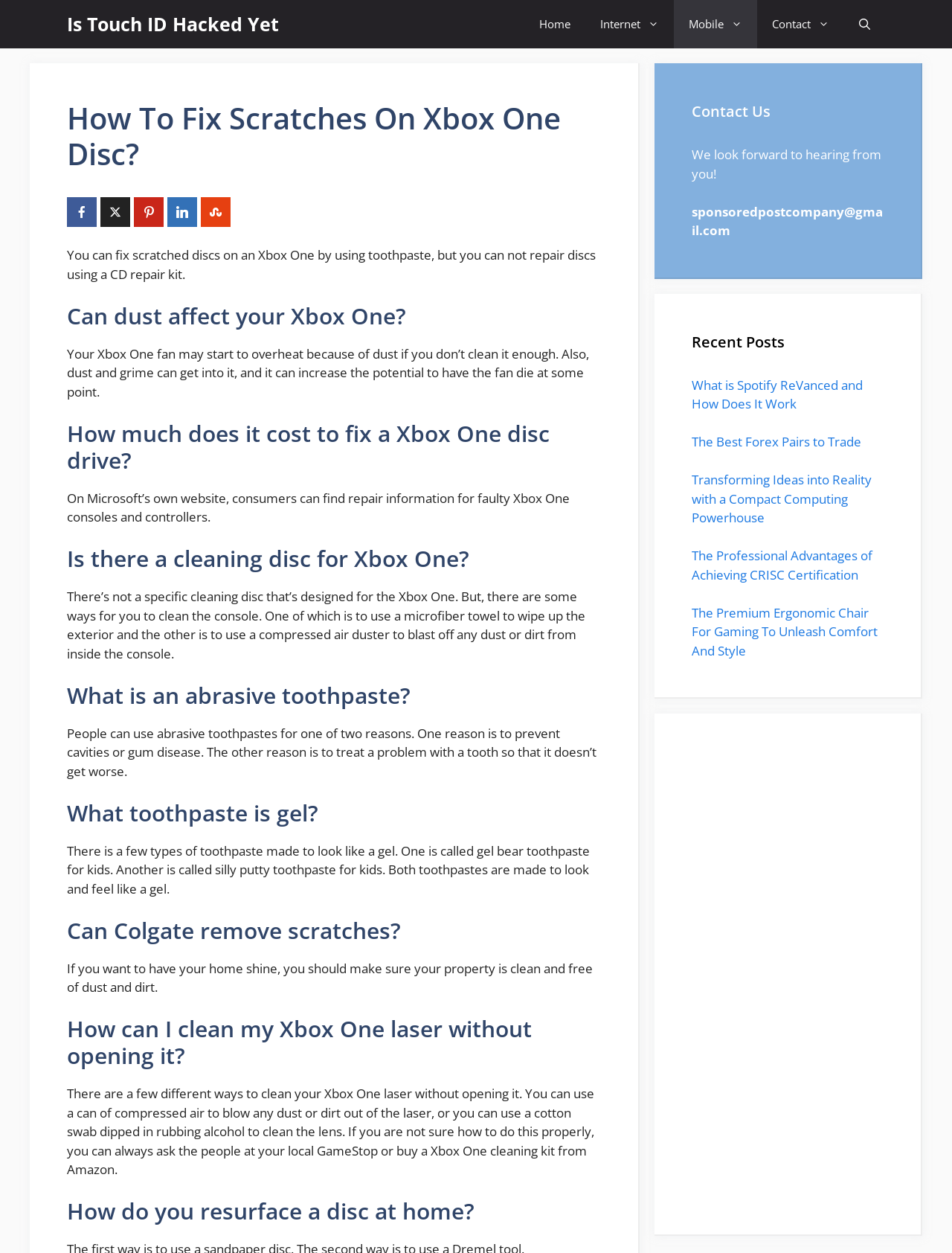Answer the question below using just one word or a short phrase: 
How can you clean the Xbox One console?

Use a microfiber towel or compressed air duster